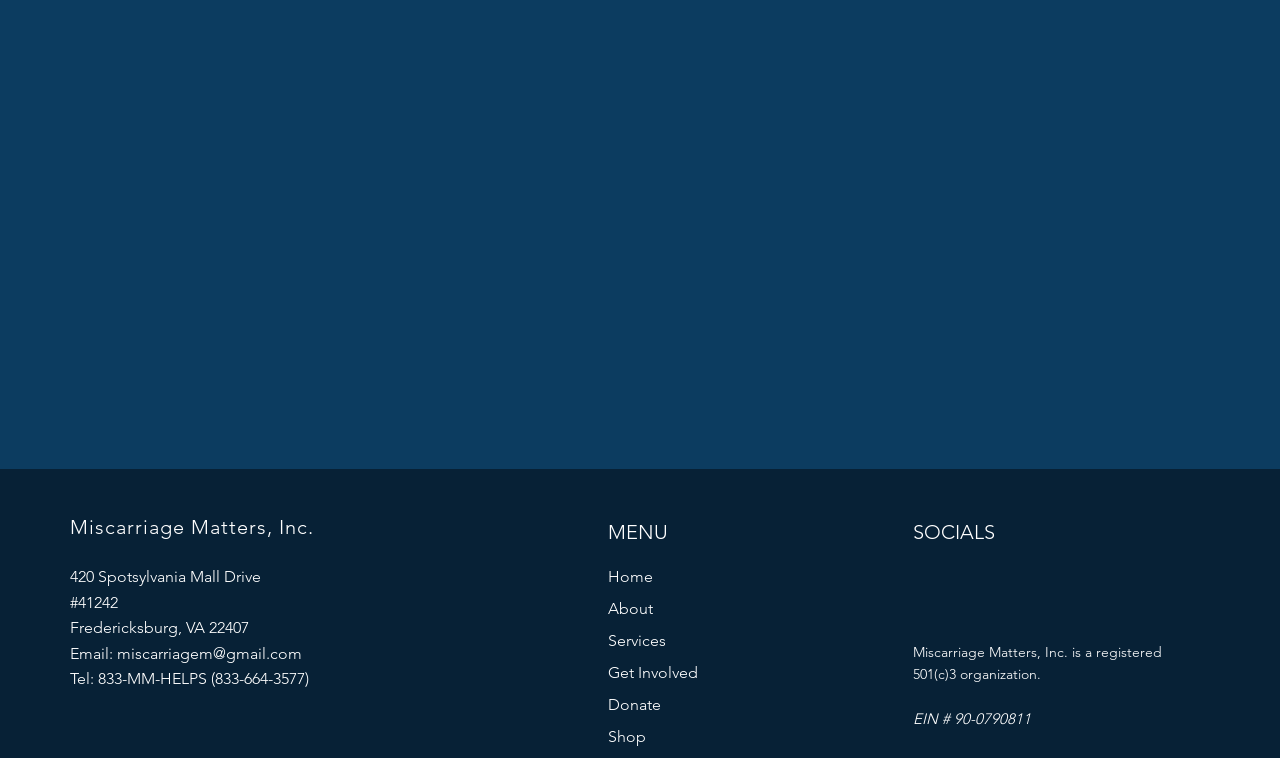Answer the question below using just one word or a short phrase: 
What is the organization's phone number?

833-664-3577